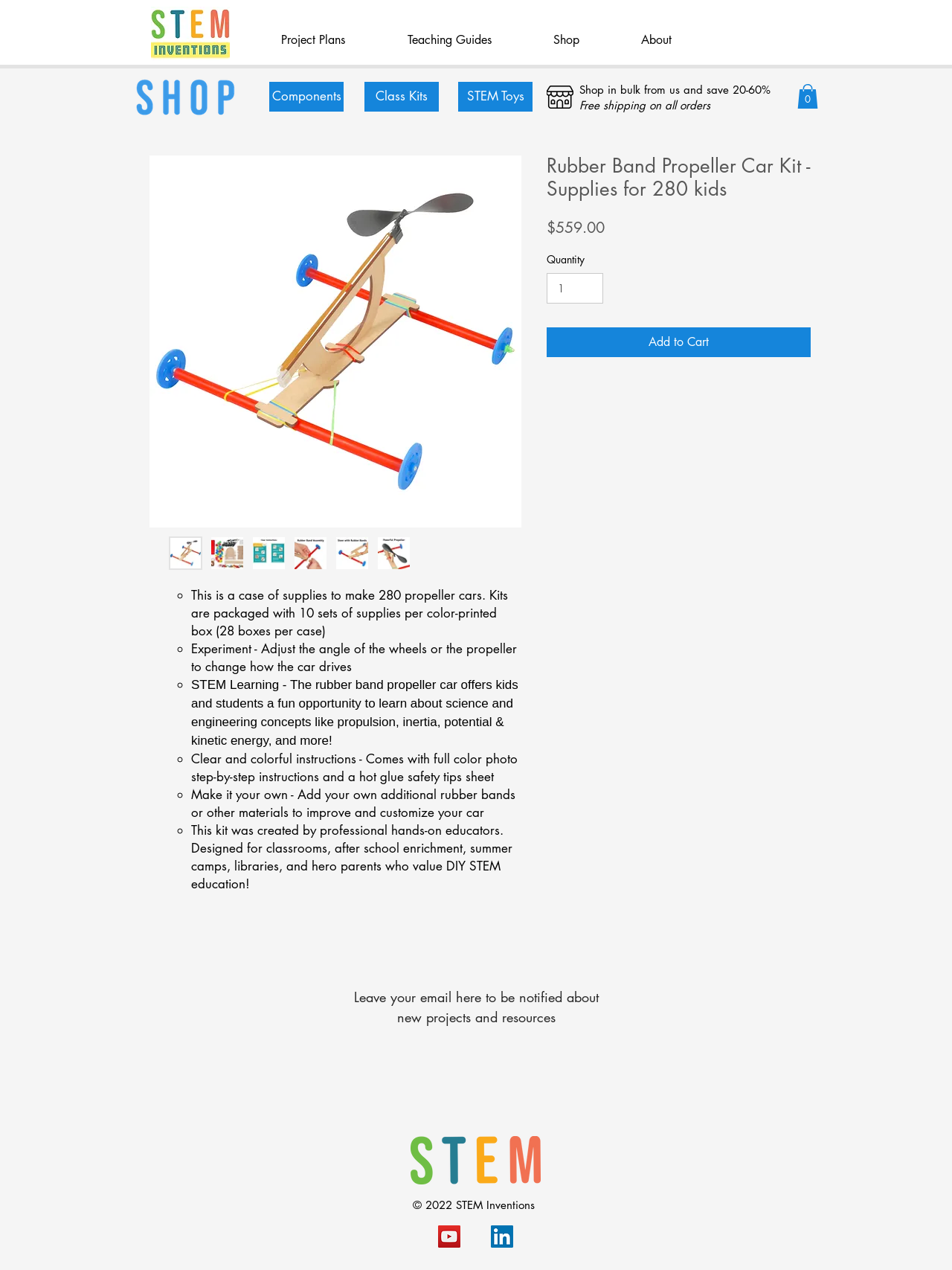Please reply to the following question using a single word or phrase: 
What type of car kit is being sold?

Rubber Band Propeller Car Kit